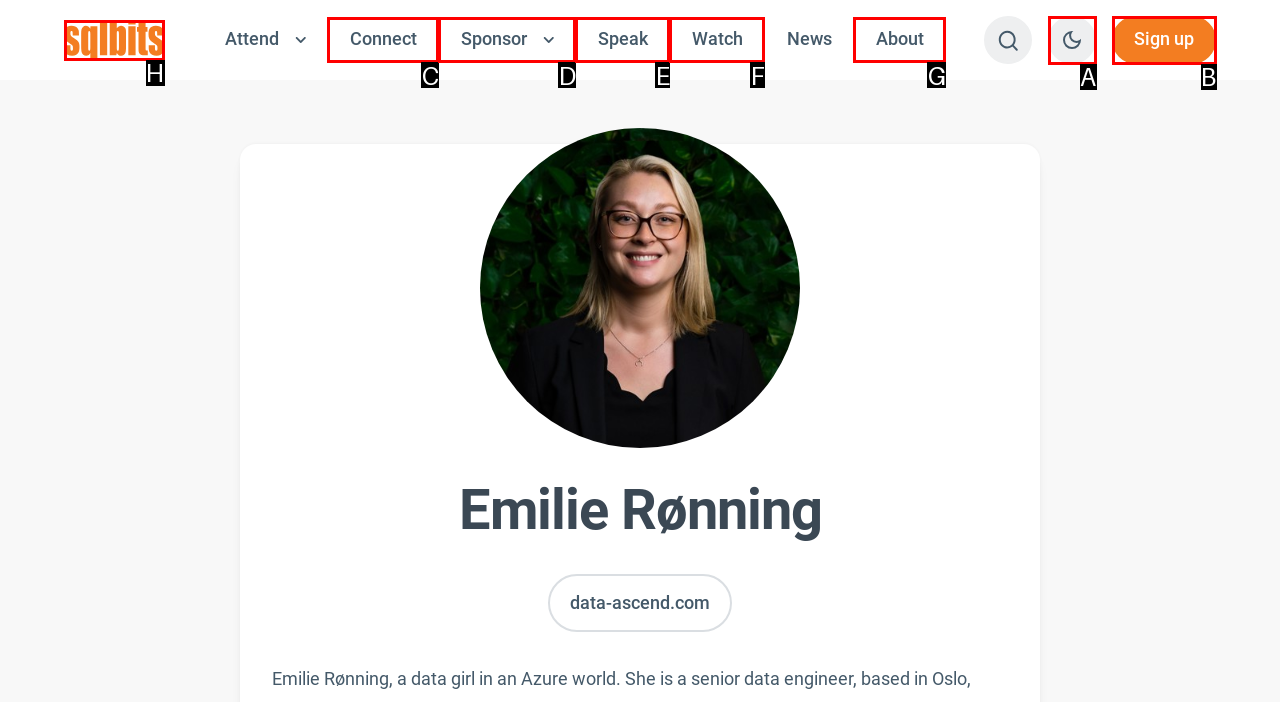Using the description: Watch, find the best-matching HTML element. Indicate your answer with the letter of the chosen option.

F